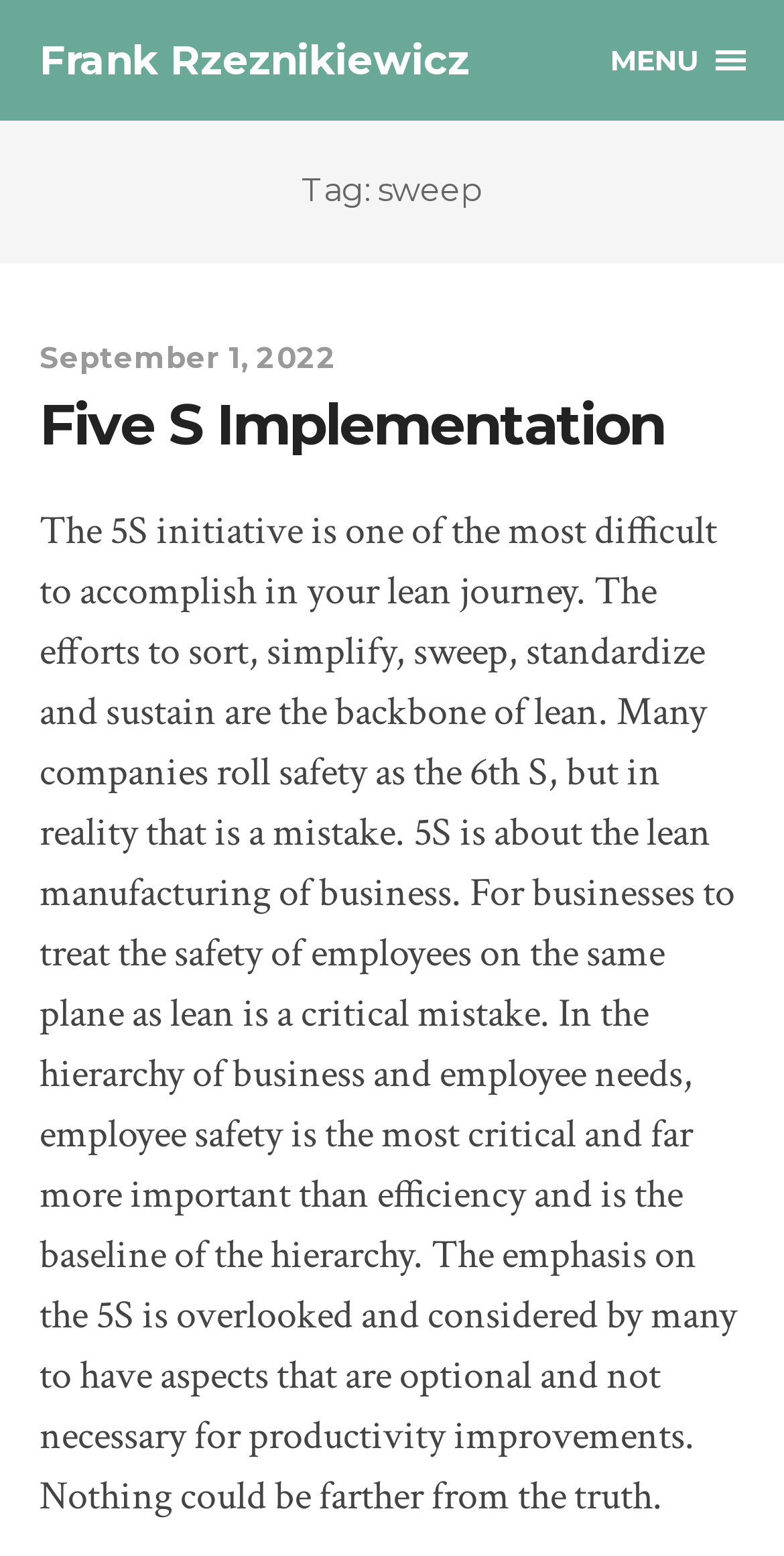Determine the bounding box coordinates for the UI element matching this description: "Frank Rzeznikiewicz".

[0.05, 0.023, 0.599, 0.054]